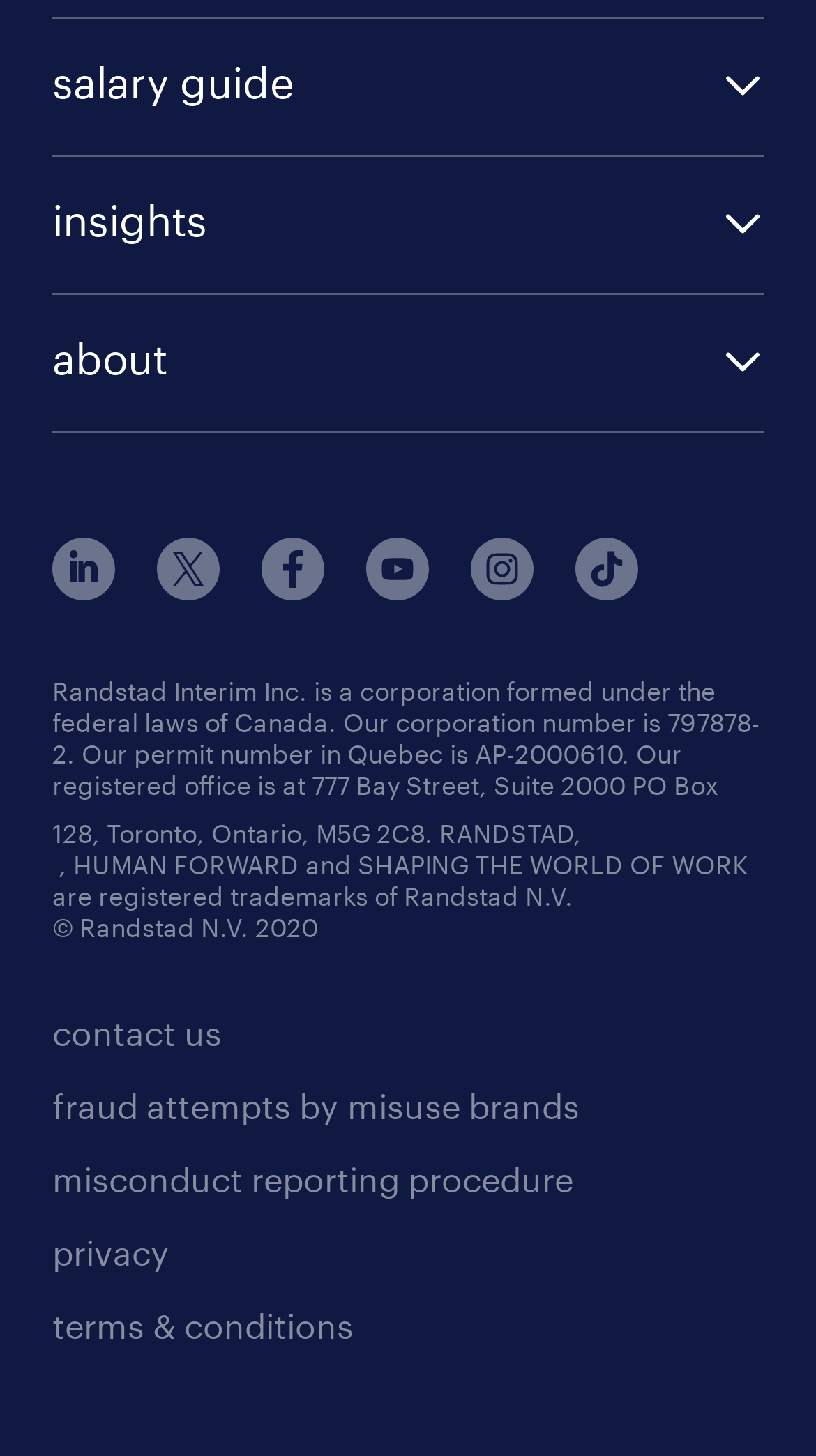Determine the bounding box coordinates of the region I should click to achieve the following instruction: "Visit the insights page". Ensure the bounding box coordinates are four float numbers between 0 and 1, i.e., [left, top, right, bottom].

[0.064, 0.107, 0.936, 0.201]